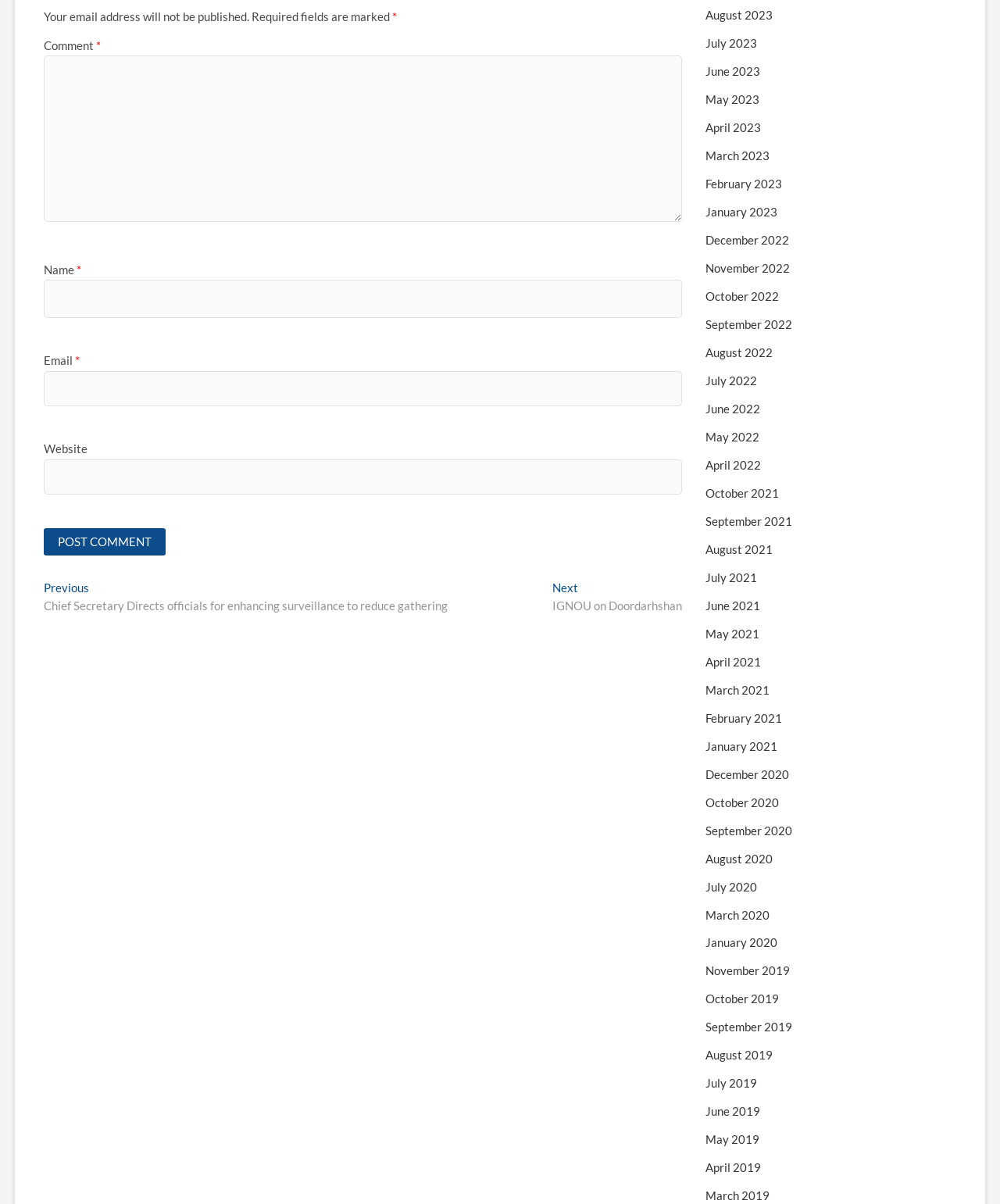How many months are listed in the archive section?
Please provide a detailed and comprehensive answer to the question.

The archive section contains links to months from August 2019 to August 2023, which is a total of 36 months.